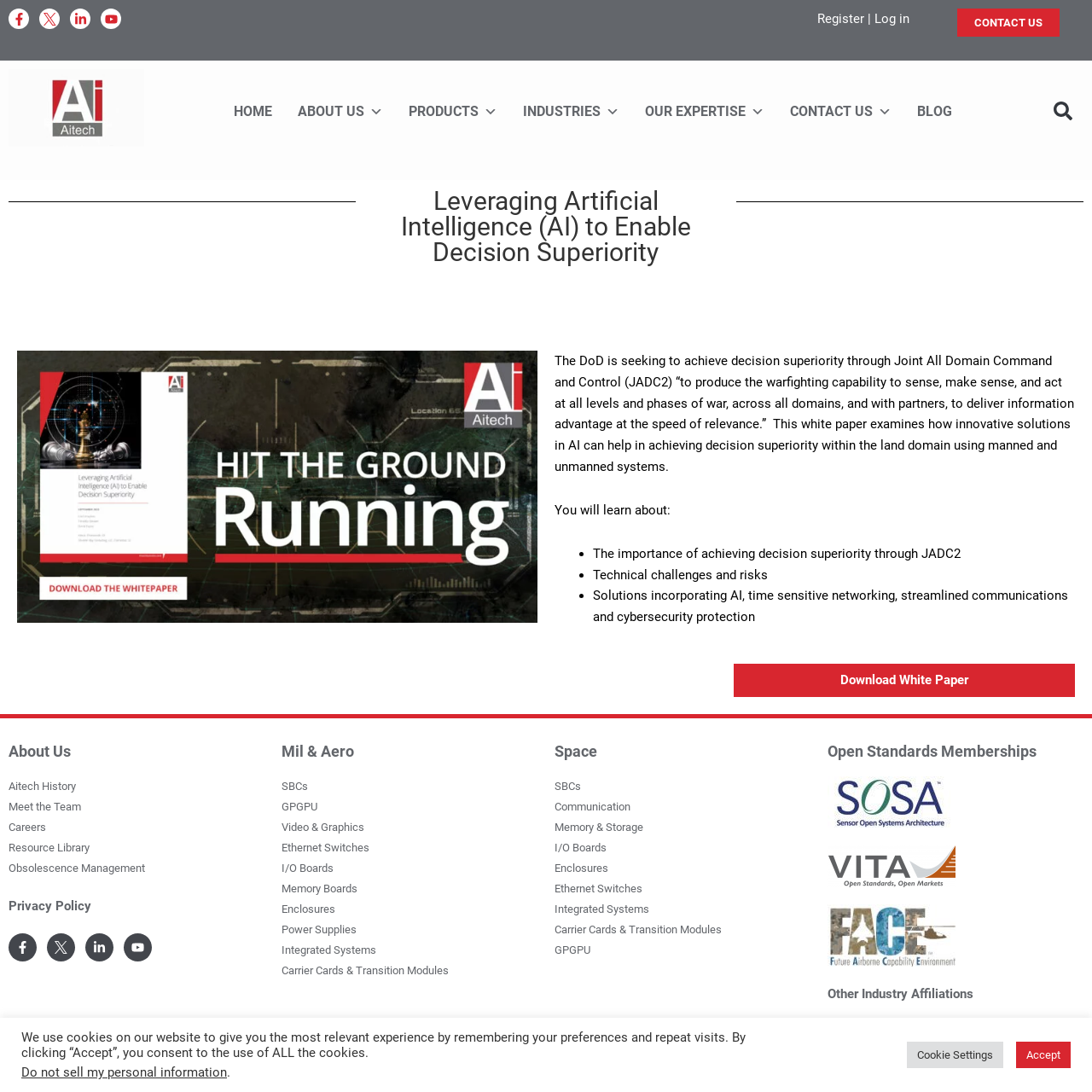Give a concise answer using one word or a phrase to the following question:
What is the topic of the whitepaper?

Decision Superiority